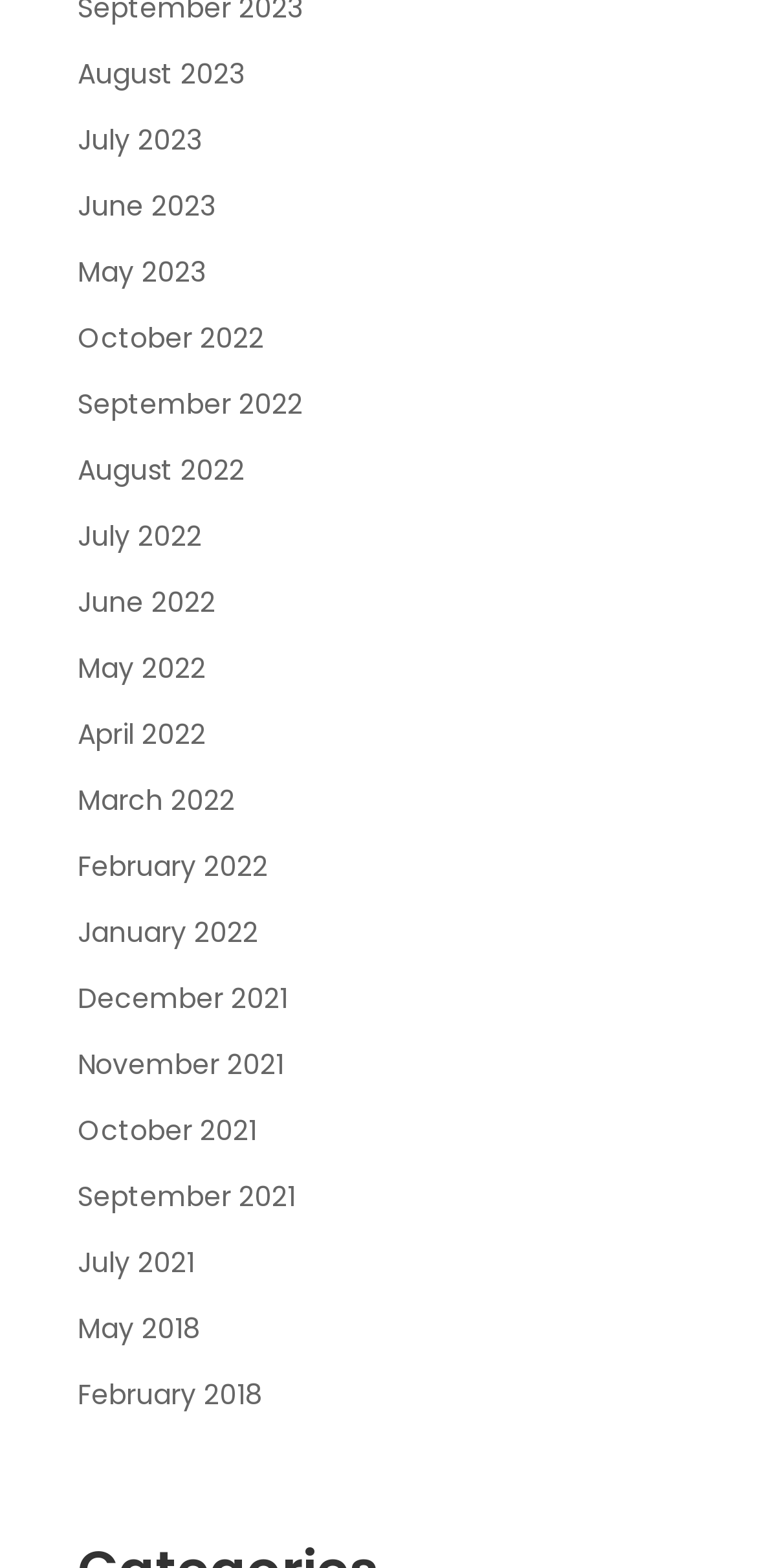Identify the bounding box coordinates of the section that should be clicked to achieve the task described: "browse May 2018".

[0.103, 0.826, 0.264, 0.868]